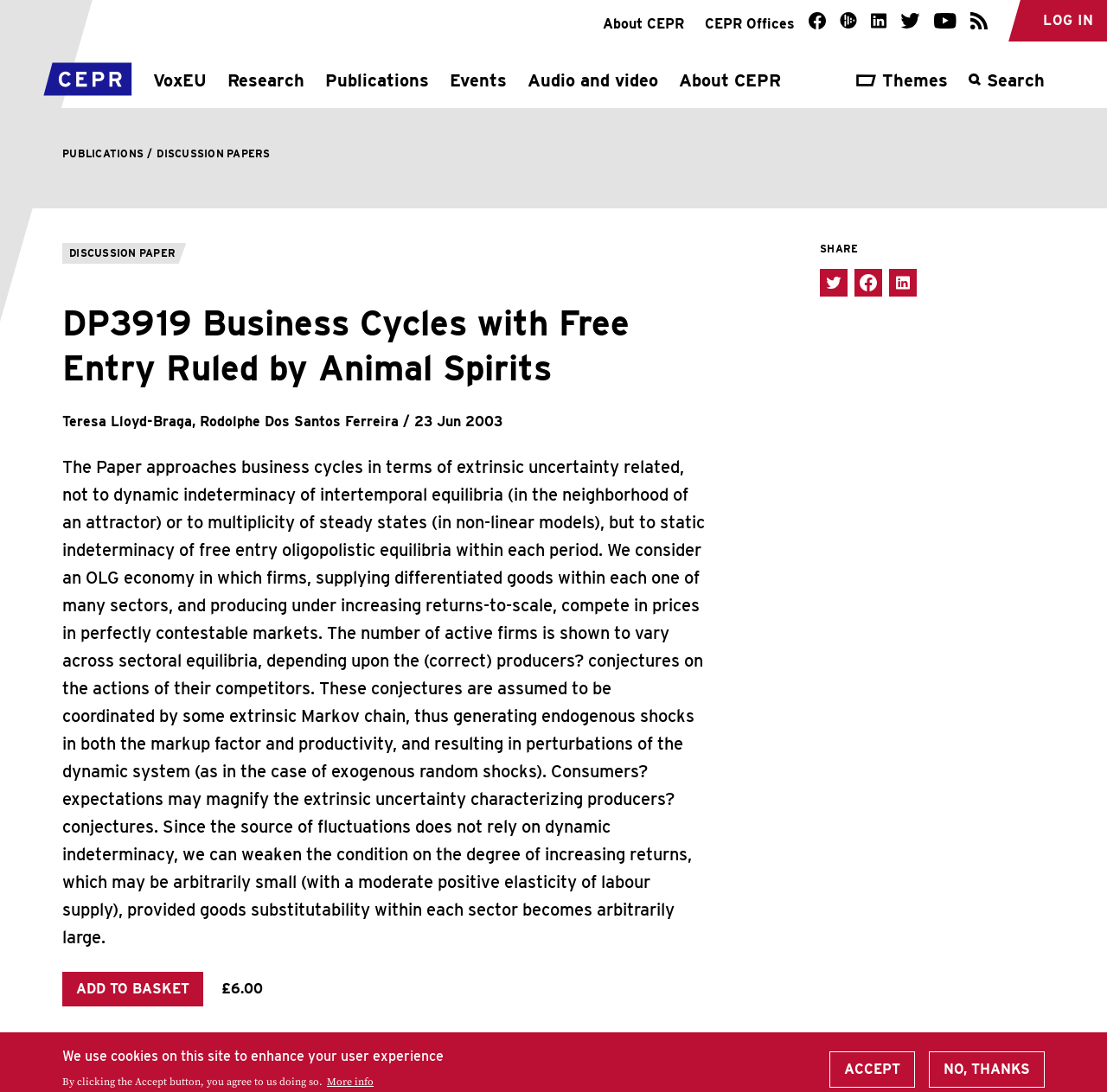Please determine the bounding box coordinates of the area that needs to be clicked to complete this task: 'Share on Twitter'. The coordinates must be four float numbers between 0 and 1, formatted as [left, top, right, bottom].

[0.741, 0.246, 0.766, 0.272]